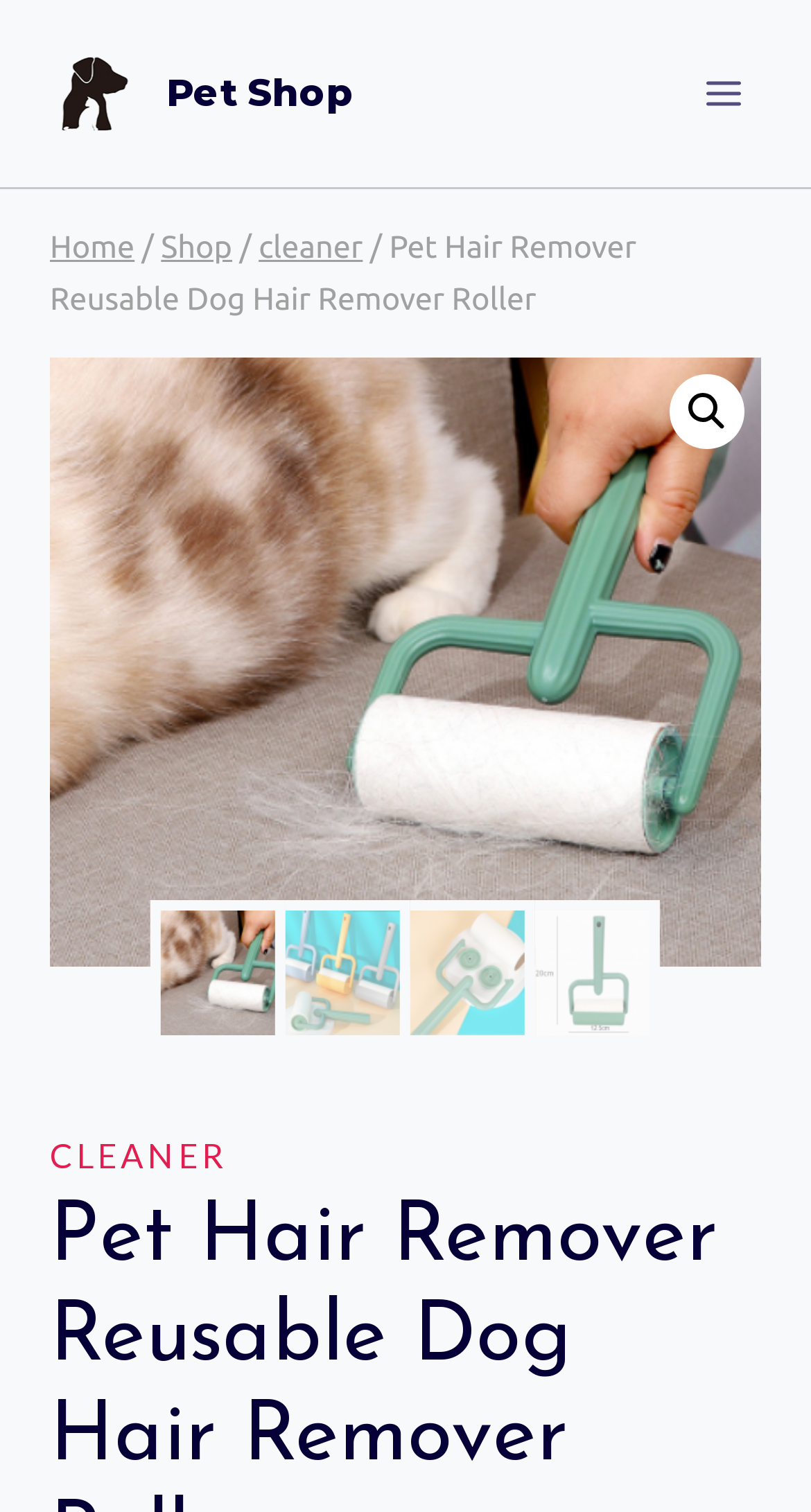Show the bounding box coordinates of the region that should be clicked to follow the instruction: "View the cleaner page."

[0.062, 0.75, 0.279, 0.776]